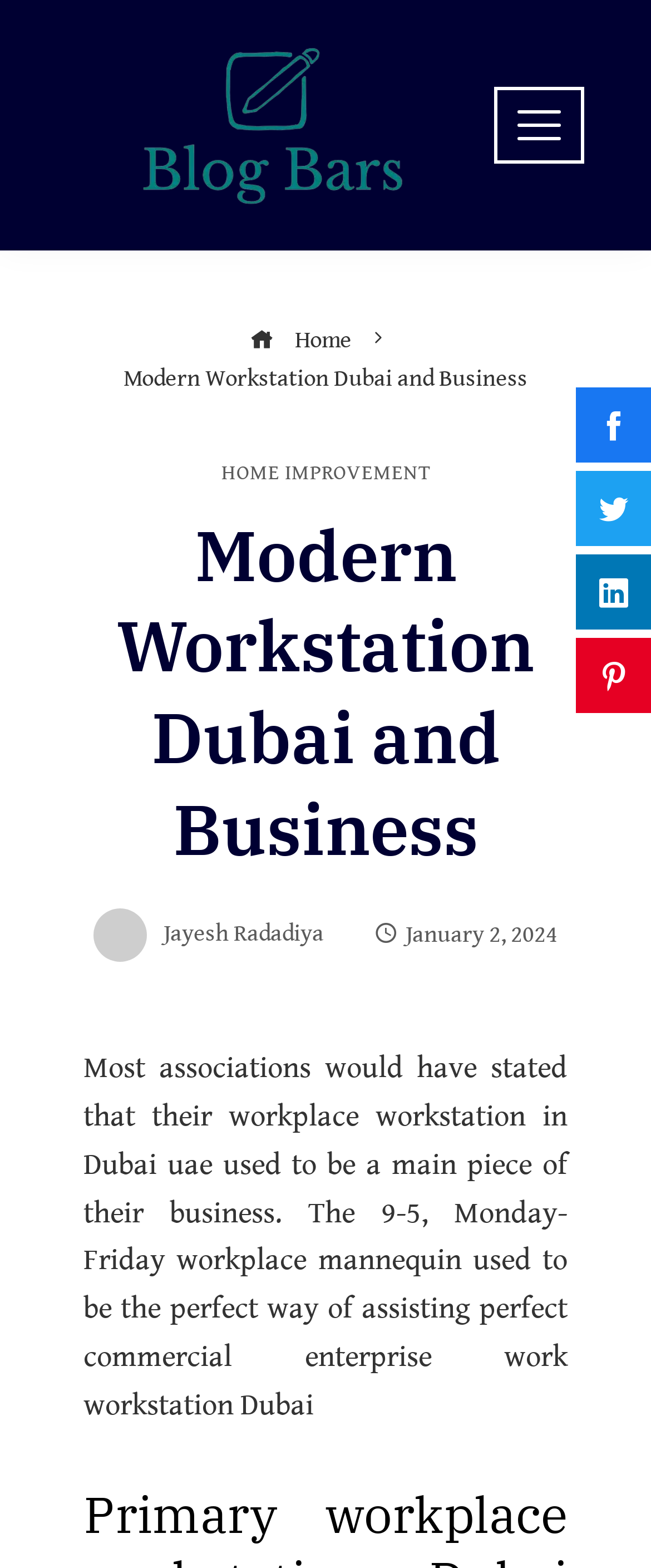Please reply to the following question using a single word or phrase: 
What is the date of the article?

January 2, 2024